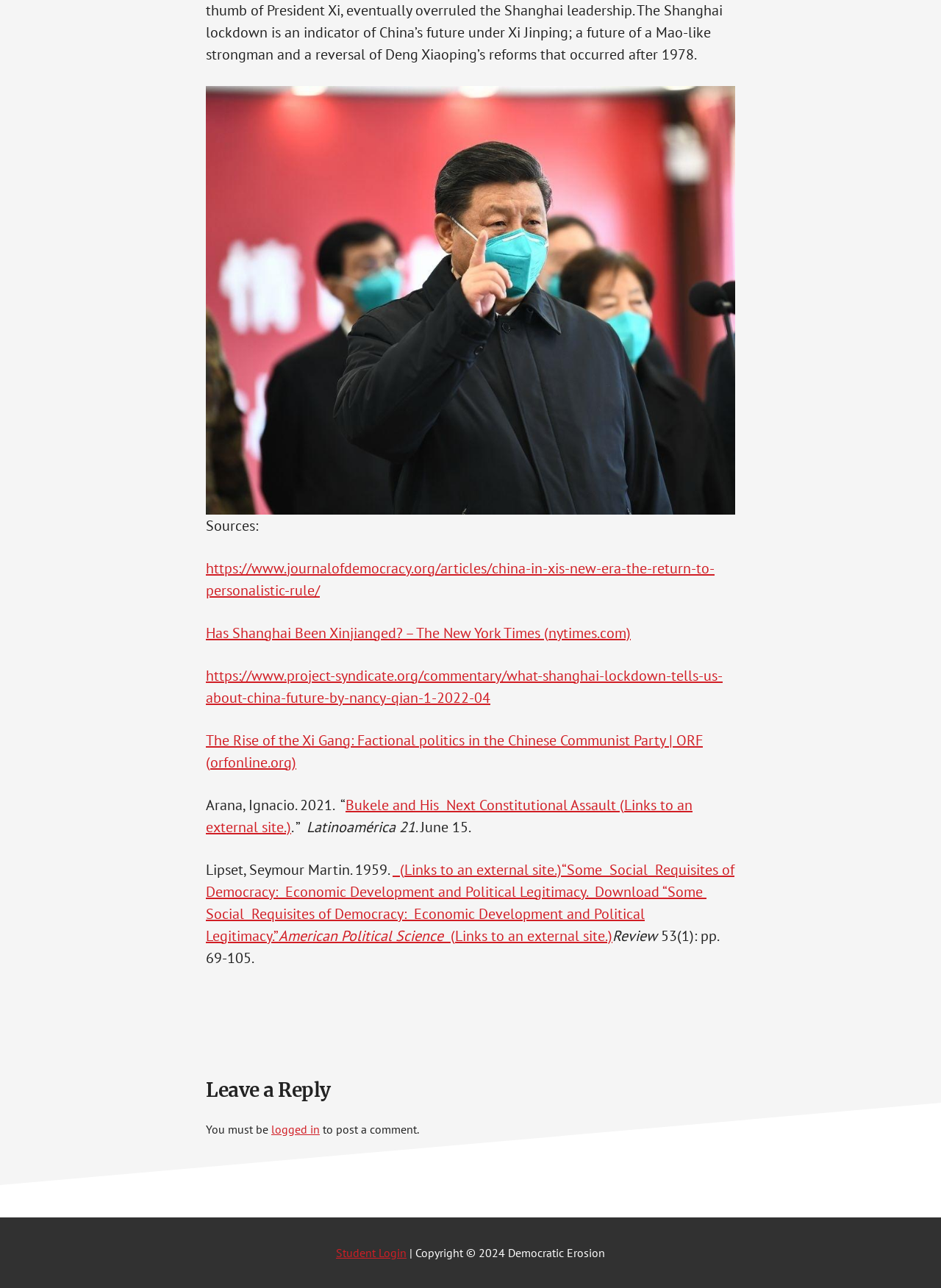What is the title of the section above the links?
Using the image as a reference, give an elaborate response to the question.

The section above the links is titled 'Sources:' which is indicated by the StaticText element with ID 181.